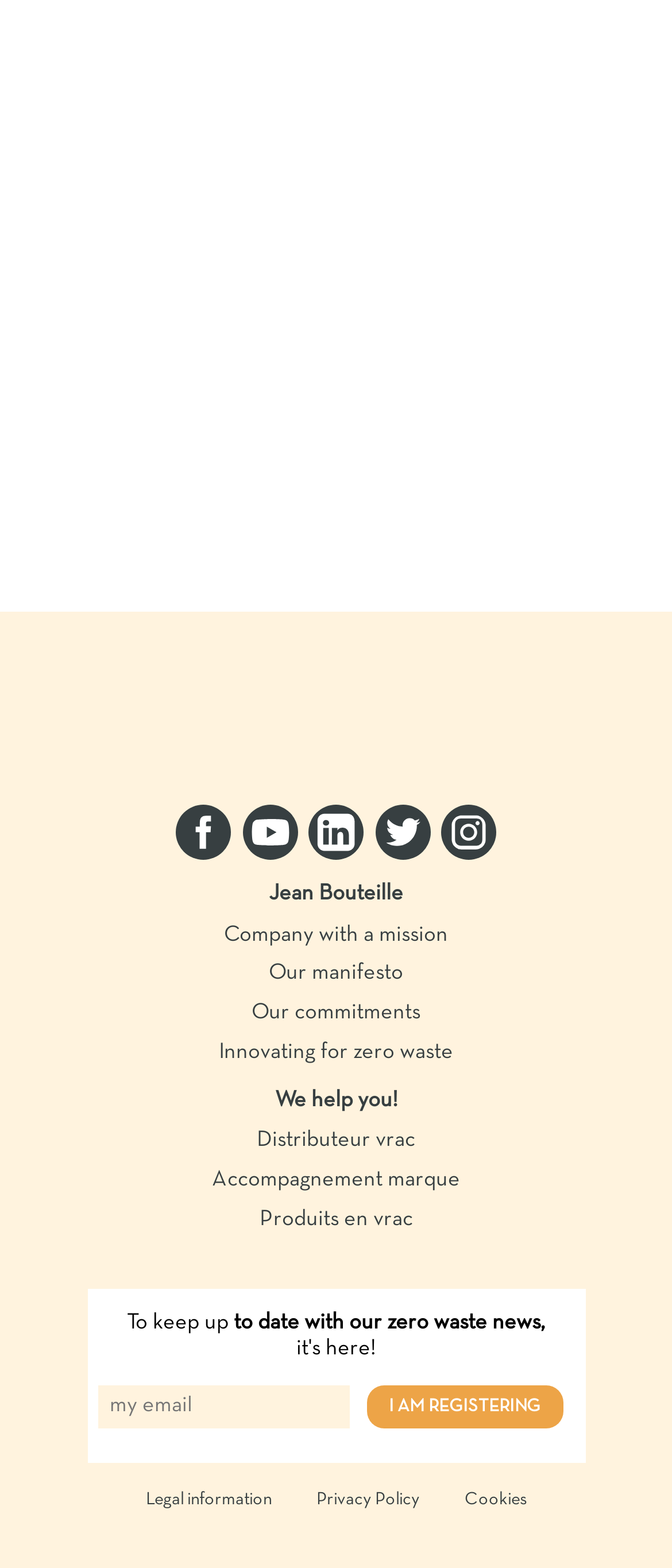What is the purpose of the textbox?
Please answer the question with a detailed response using the information from the screenshot.

The textbox is located at the bottom of the webpage, and it is labeled as 'my email', indicating that it is used to enter an email address, likely for newsletter registration or subscription.